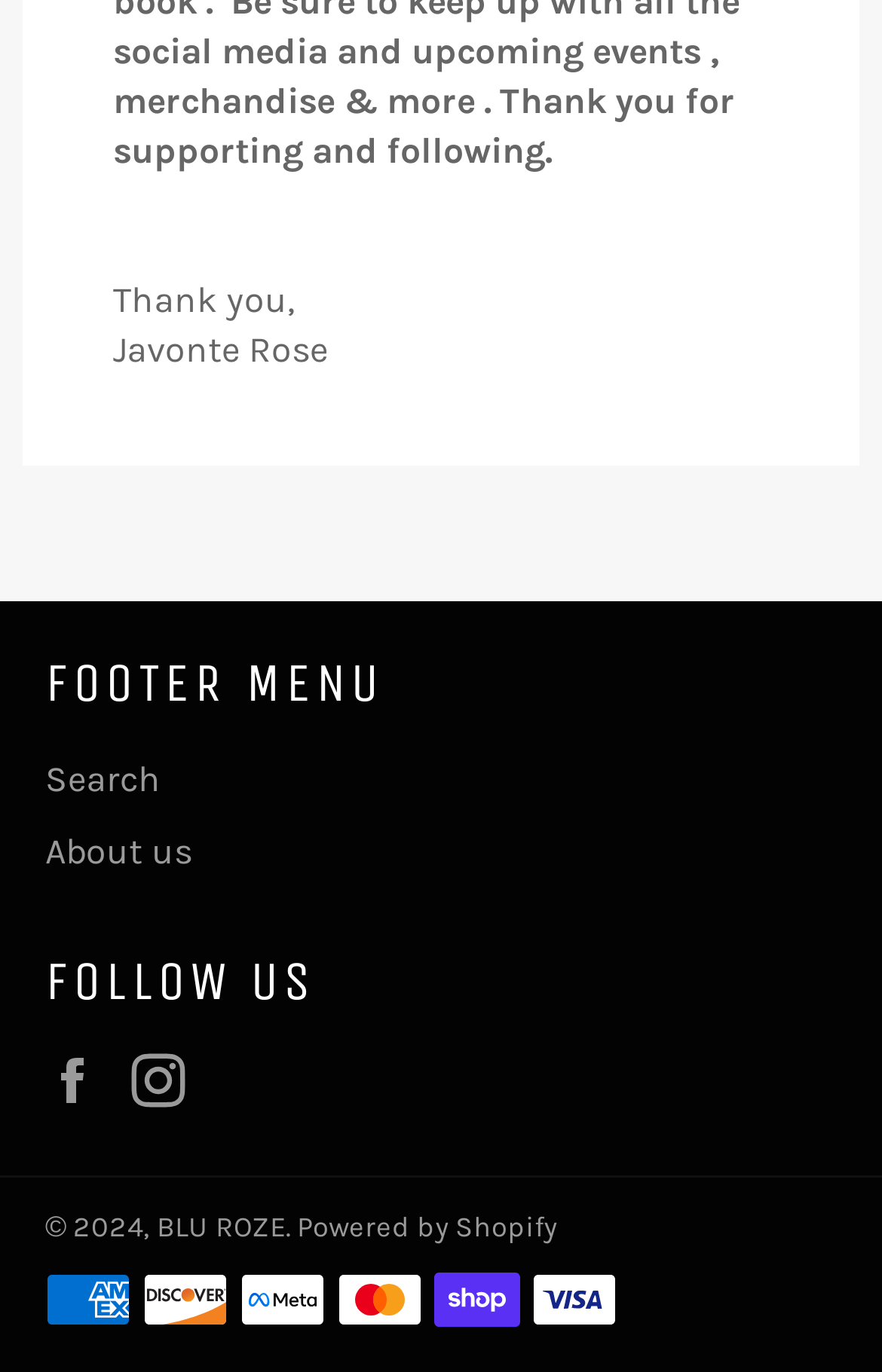Using the information shown in the image, answer the question with as much detail as possible: What is the name of the person being thanked?

The webpage has a static text element 'Thank you, Javonte Rose' at the top, indicating that Javonte Rose is the person being thanked.